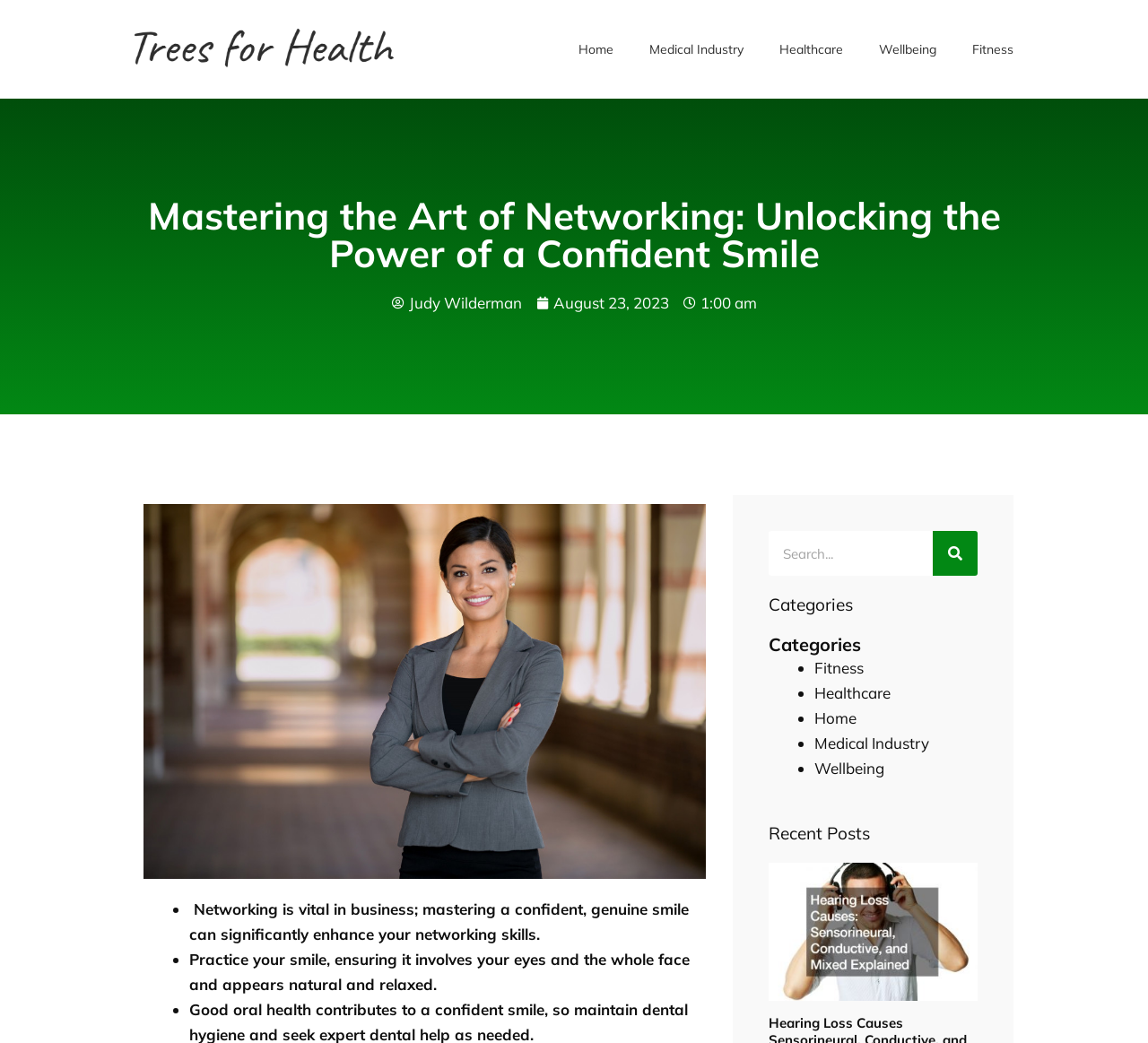What categories are available on the website?
Using the image as a reference, answer with just one word or a short phrase.

Fitness, Healthcare, Home, Medical Industry, Wellbeing